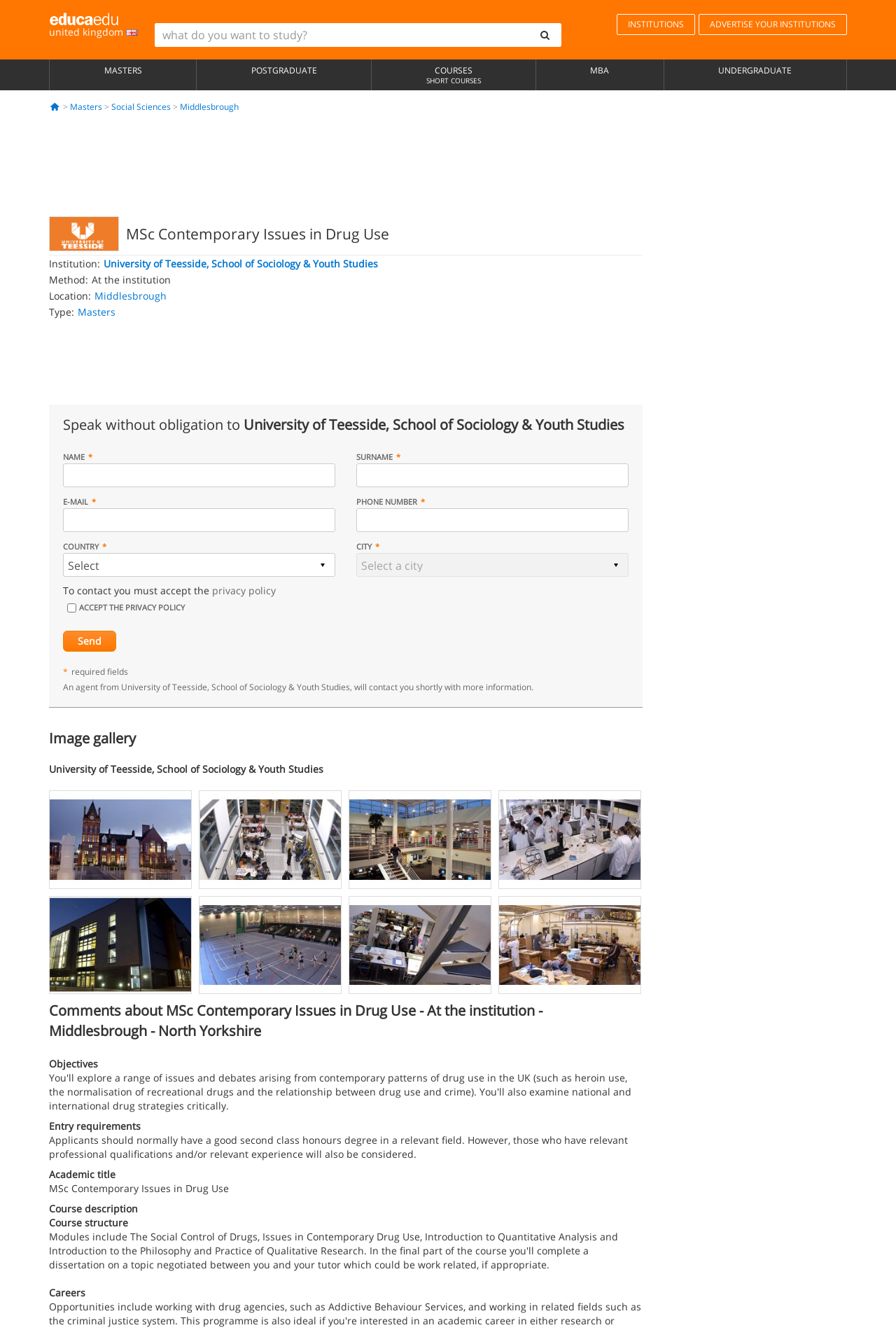What is the type of the course?
Use the image to give a comprehensive and detailed response to the question.

I found the answer by looking at the element with the text 'Type:' and its corresponding link with the text 'Masters', which indicates the type of the course.